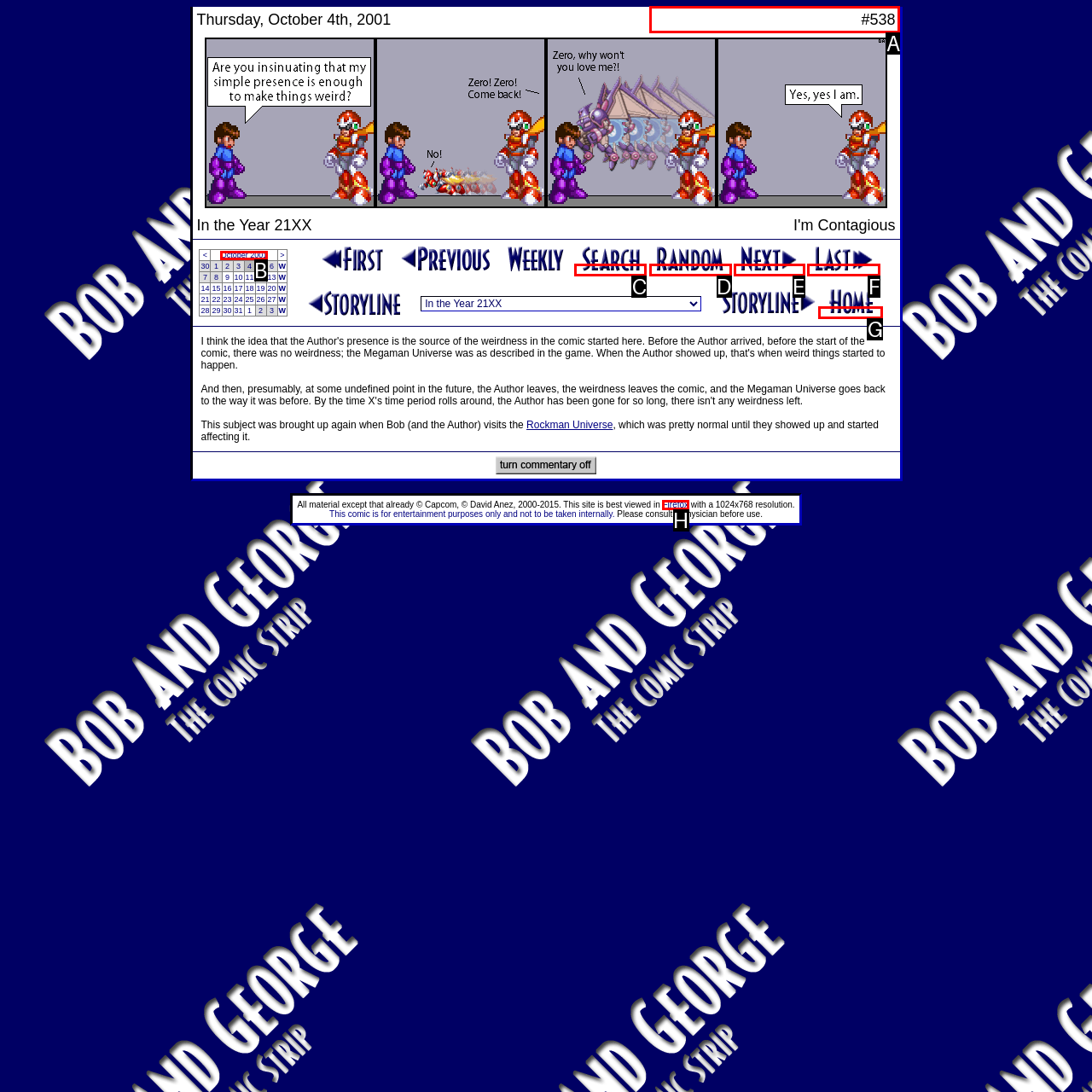Please indicate which HTML element should be clicked to fulfill the following task: View comic strip 538. Provide the letter of the selected option.

A